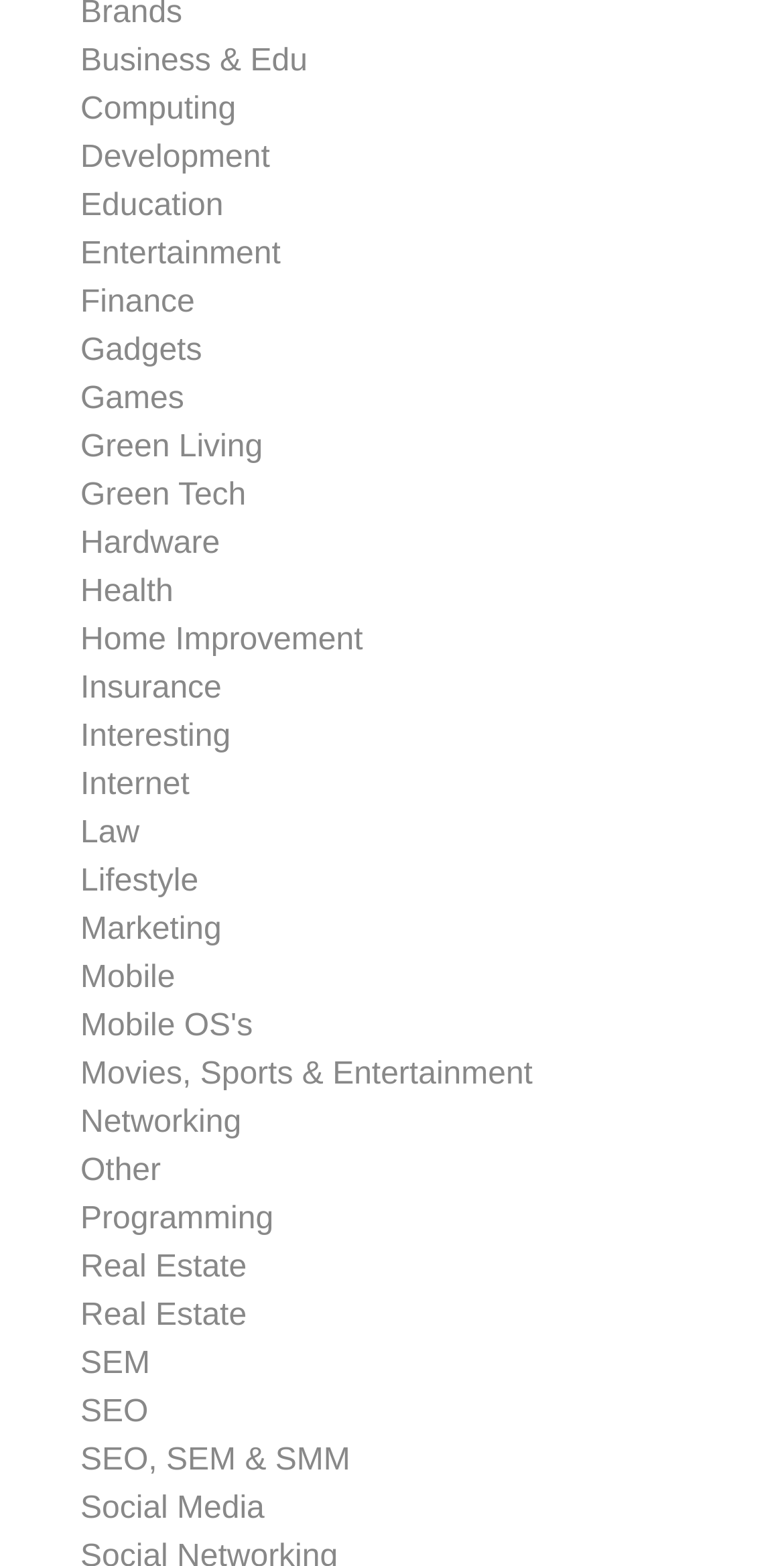Identify the bounding box coordinates of the area you need to click to perform the following instruction: "Visit Social Media".

[0.103, 0.952, 0.337, 0.974]